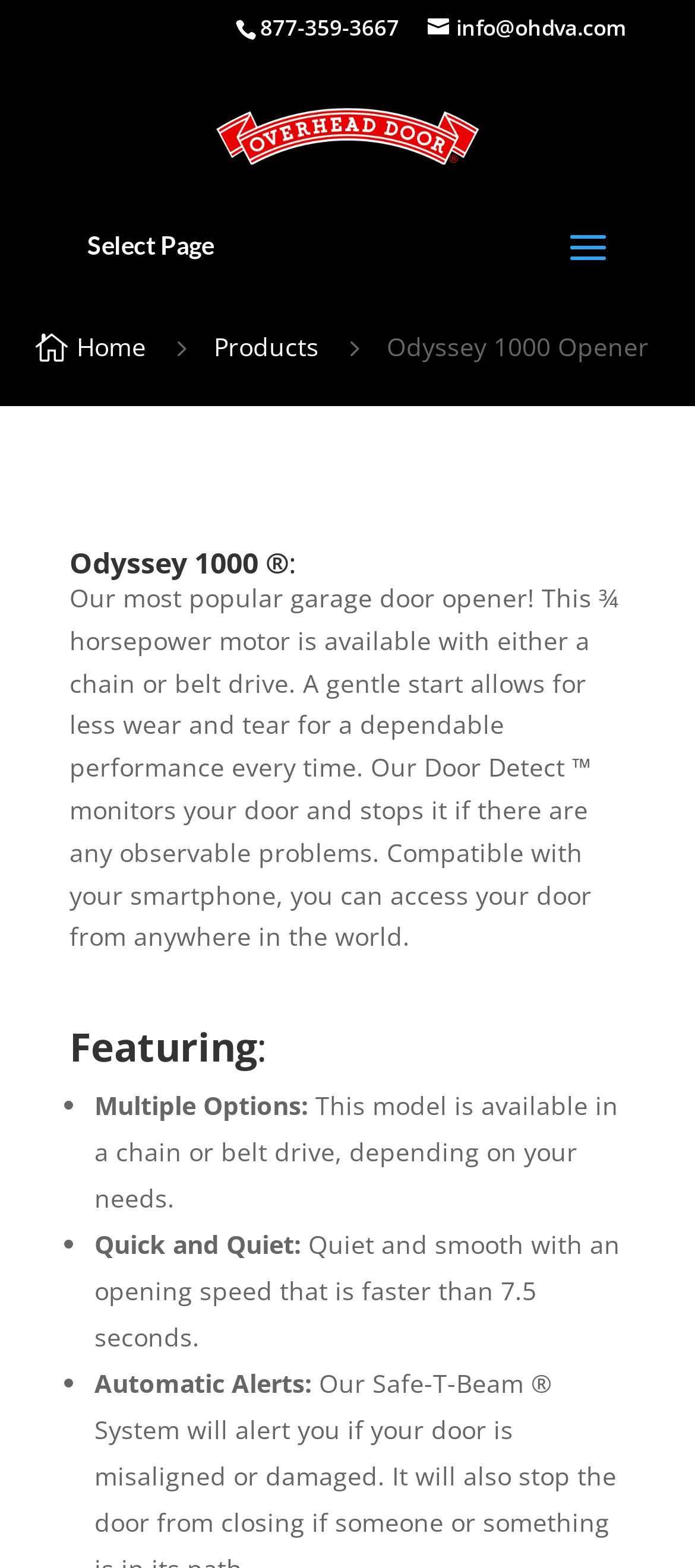From the webpage screenshot, predict the bounding box of the UI element that matches this description: " Home".

[0.051, 0.207, 0.21, 0.236]